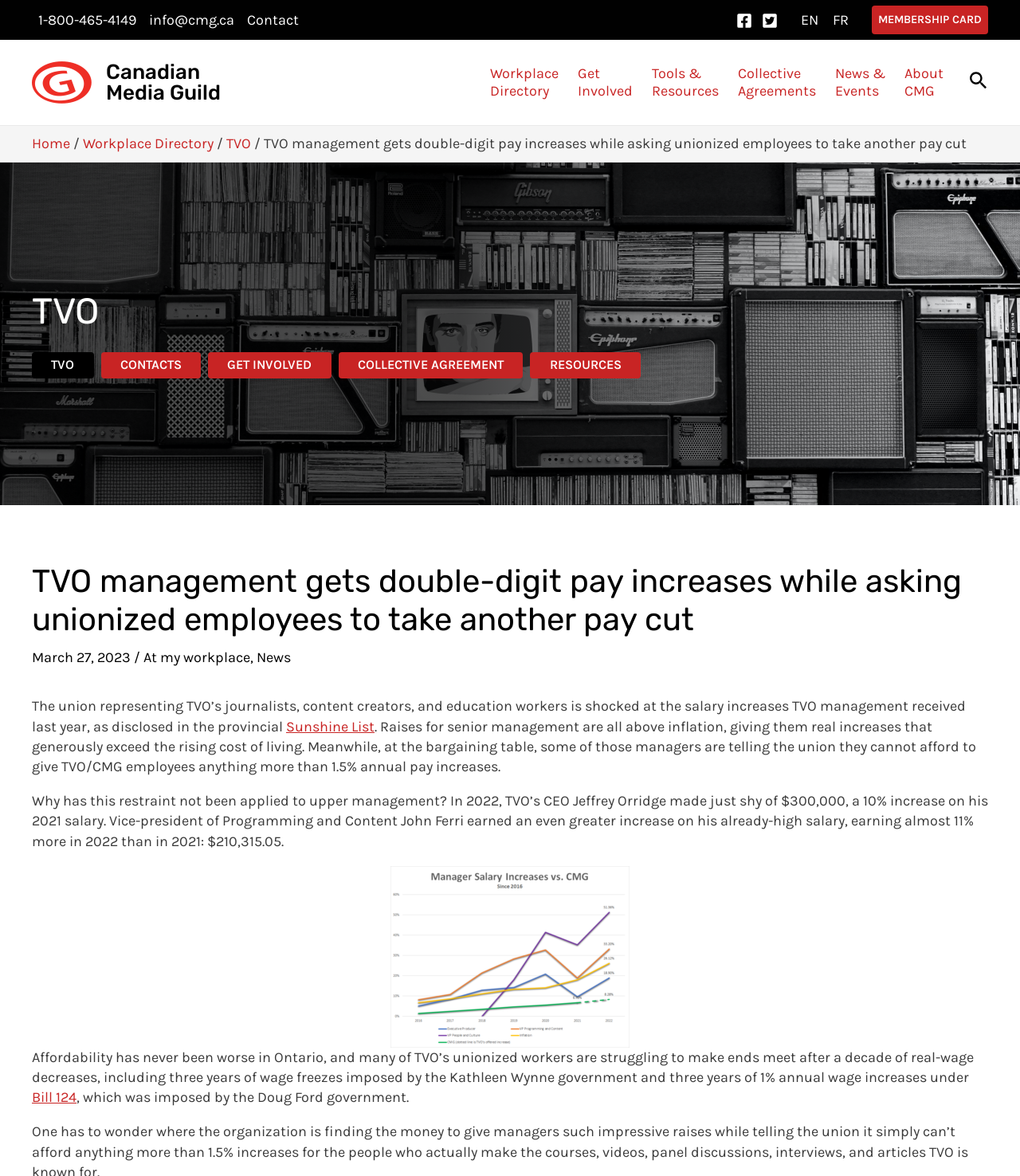Find the bounding box coordinates of the UI element according to this description: "Sunshine List".

[0.28, 0.61, 0.367, 0.625]